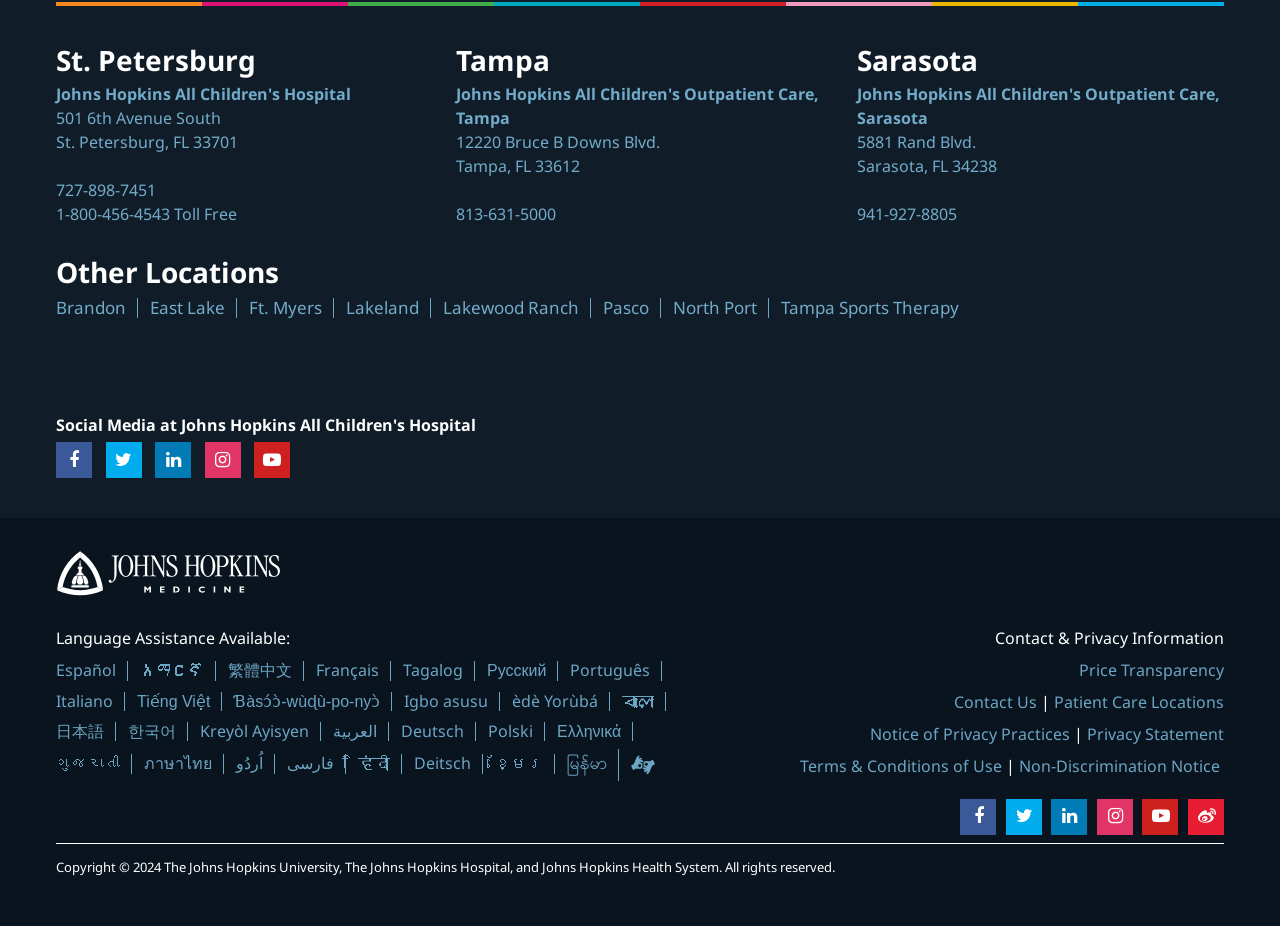Locate the bounding box coordinates of the area to click to fulfill this instruction: "Click on Johns Hopkins All Children's Hospital location". The bounding box should be presented as four float numbers between 0 and 1, in the order [left, top, right, bottom].

[0.044, 0.089, 0.274, 0.165]